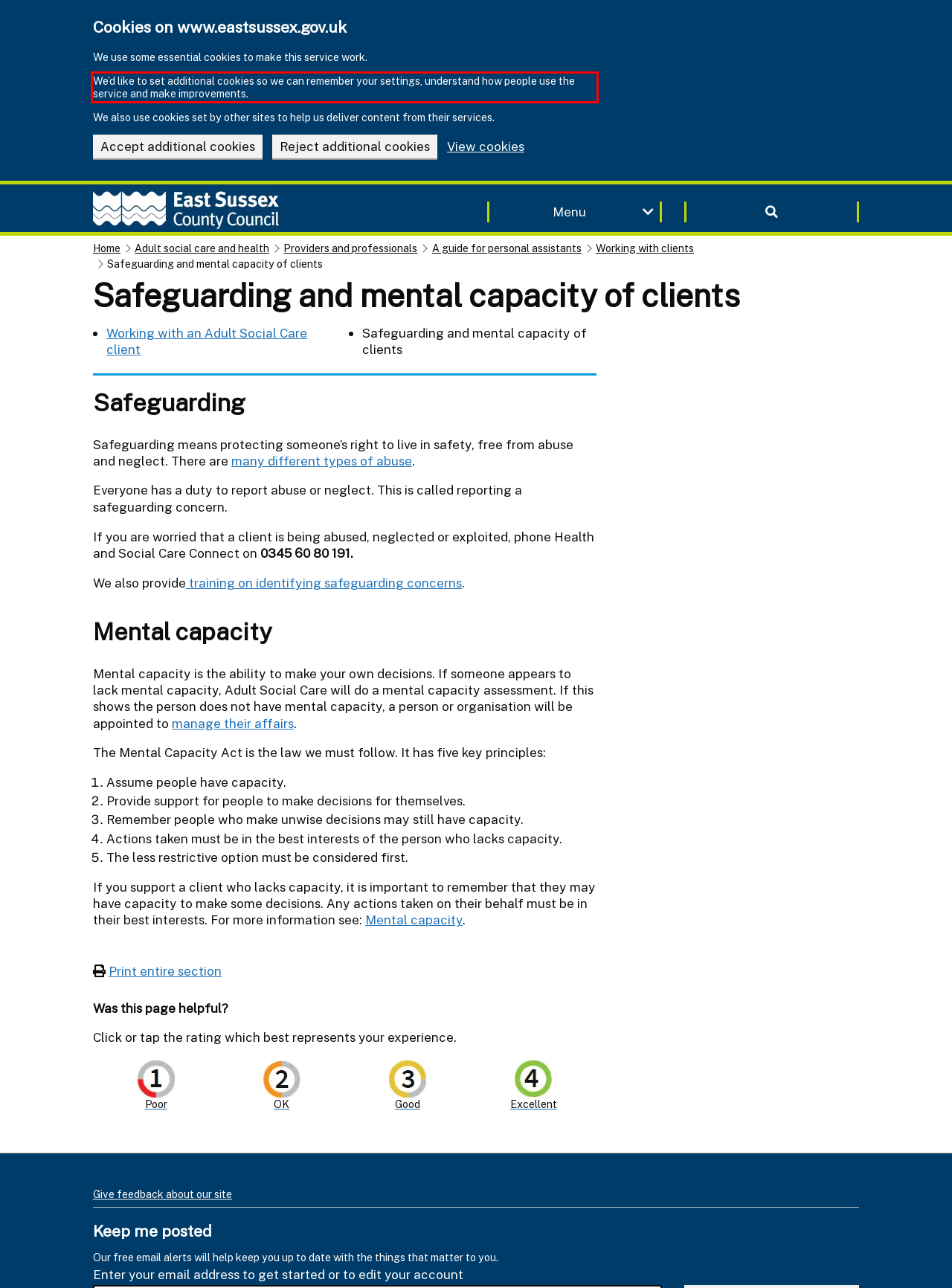Extract and provide the text found inside the red rectangle in the screenshot of the webpage.

We’d like to set additional cookies so we can remember your settings, understand how people use the service and make improvements.